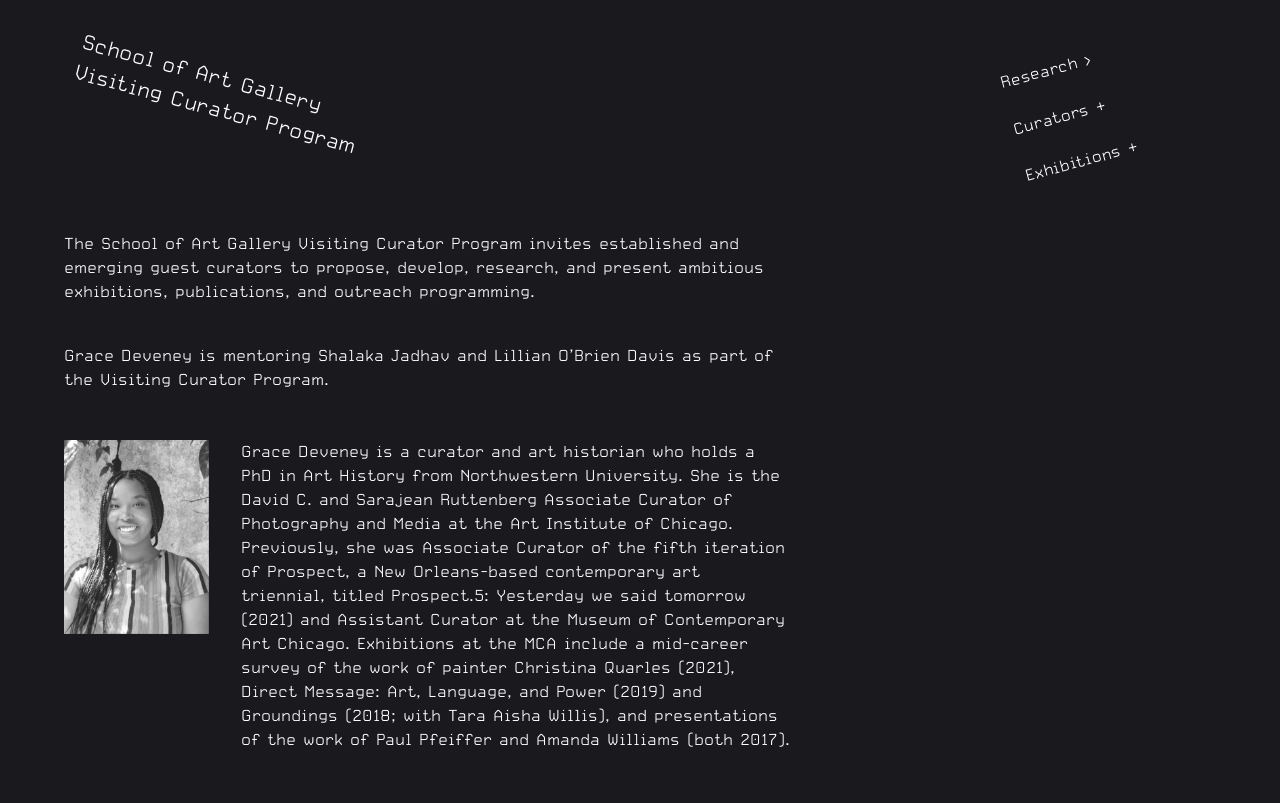What is the title of Grace Deveney's previous role?
Provide a one-word or short-phrase answer based on the image.

Associate Curator of Photography and Media